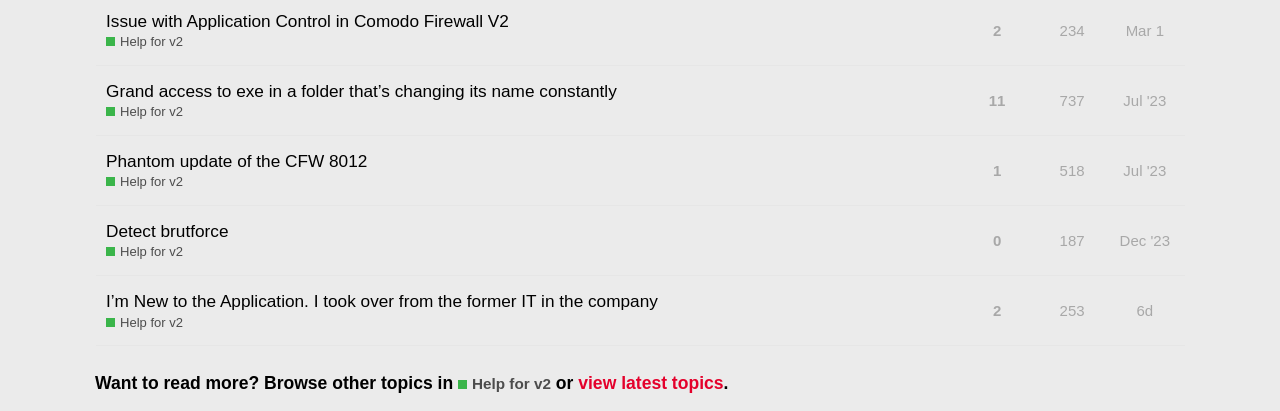Refer to the image and answer the question with as much detail as possible: How many replies does the third topic have?

I looked at the third row in the grid and found the button element with the text 'This topic has 0 replies'.